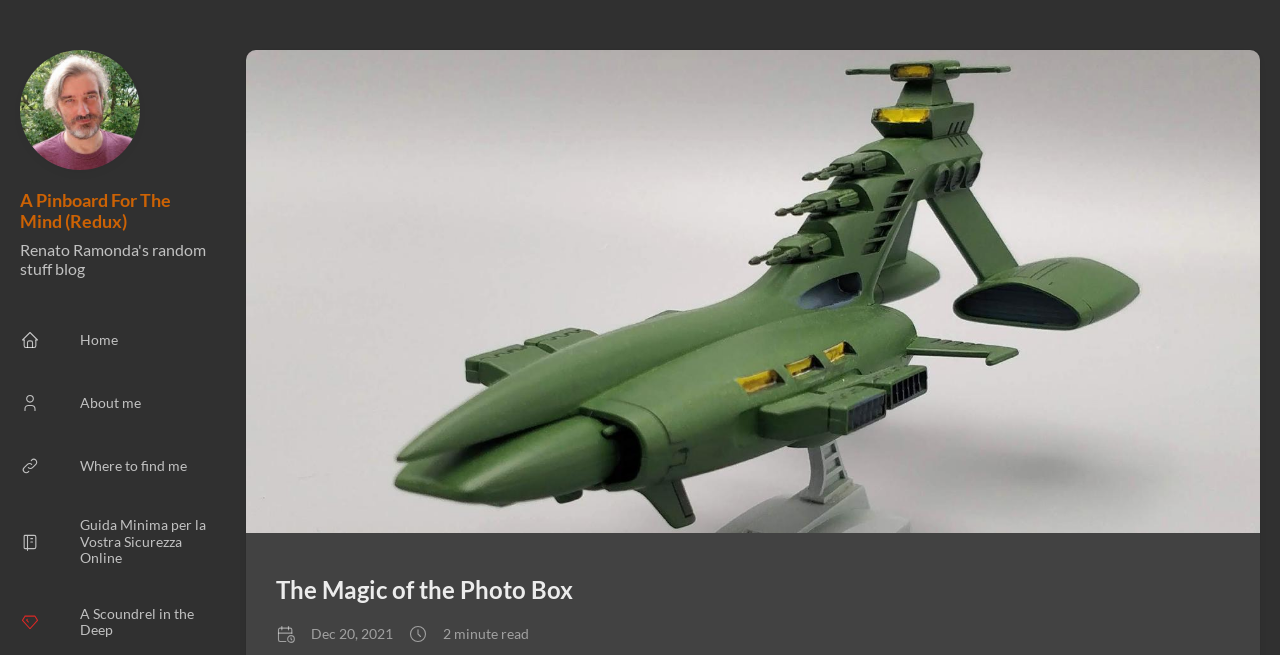Provide a comprehensive caption for the webpage.

This webpage is a blog post titled "The Magic of the Photo Box" with a focus on model kits and photography. At the top, there is a header section with an avatar image, a heading "A Pinboard For The Mind (Redux)", and a subheading "Renato Ramonda's random stuff blog". Below the header, there is a navigation menu with five links: "Home", "About me", "Where to find me", "Guida Minima per la Vostra Sicurezza Online", and "A Scoundrel in the Deep", each accompanied by a small image.

The main content of the page is divided into two sections. On the left, there is a large featured image related to the post, taking up most of the vertical space. On the right, there is a heading "The Magic of the Photo Box" followed by a link to the post itself. 

At the bottom of the page, there is a footer section with three images, a timestamp "Dec 20, 2021", and a text "2 minute read" indicating the estimated time required to read the post.